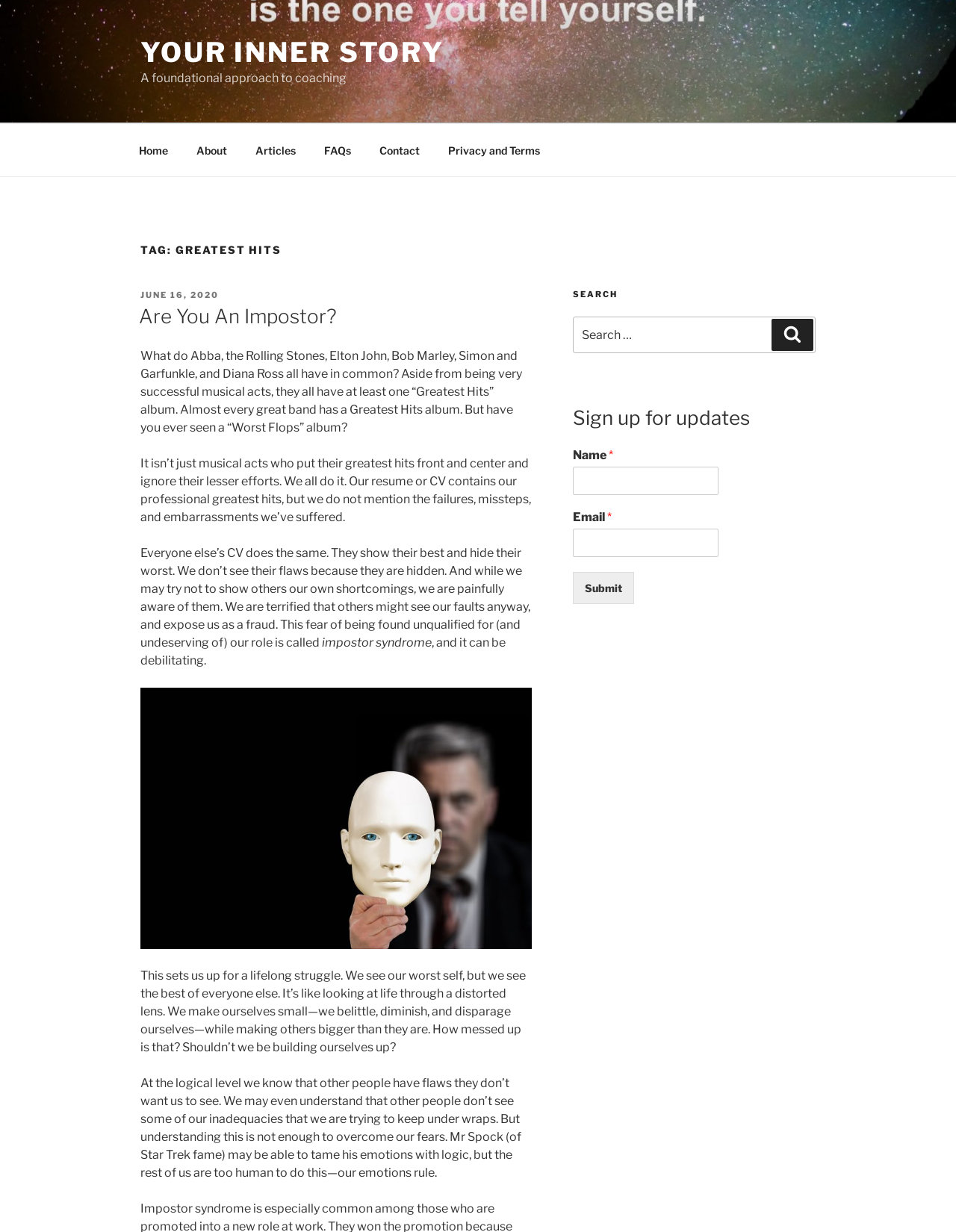What is the purpose of the 'Submit' button?
Refer to the image and provide a one-word or short phrase answer.

To submit the form